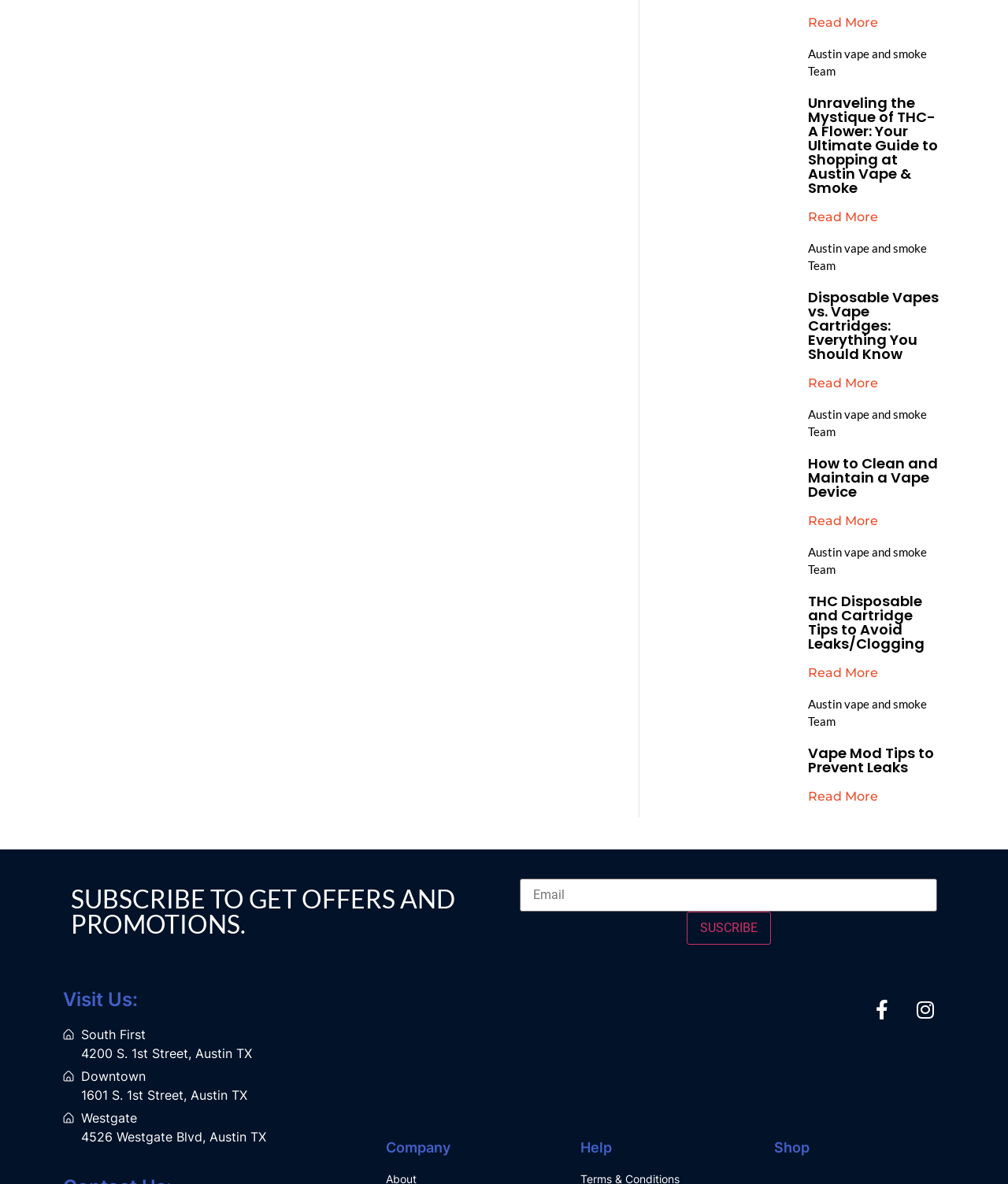What is the purpose of the textbox at the bottom of the page?
Provide a short answer using one word or a brief phrase based on the image.

Email subscription